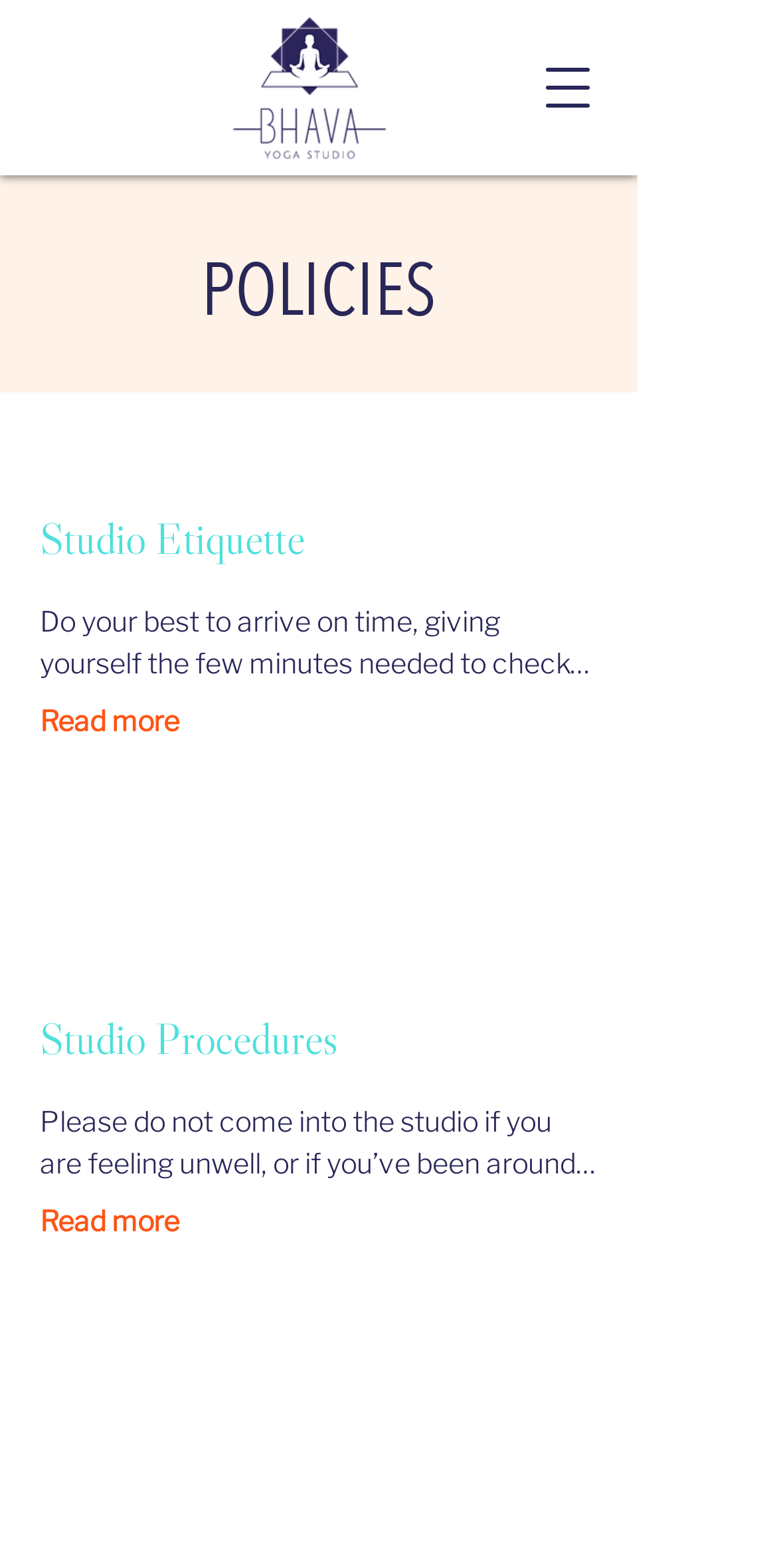Identify the bounding box of the UI element that matches this description: "aria-label="Open navigation menu"".

[0.667, 0.024, 0.795, 0.088]